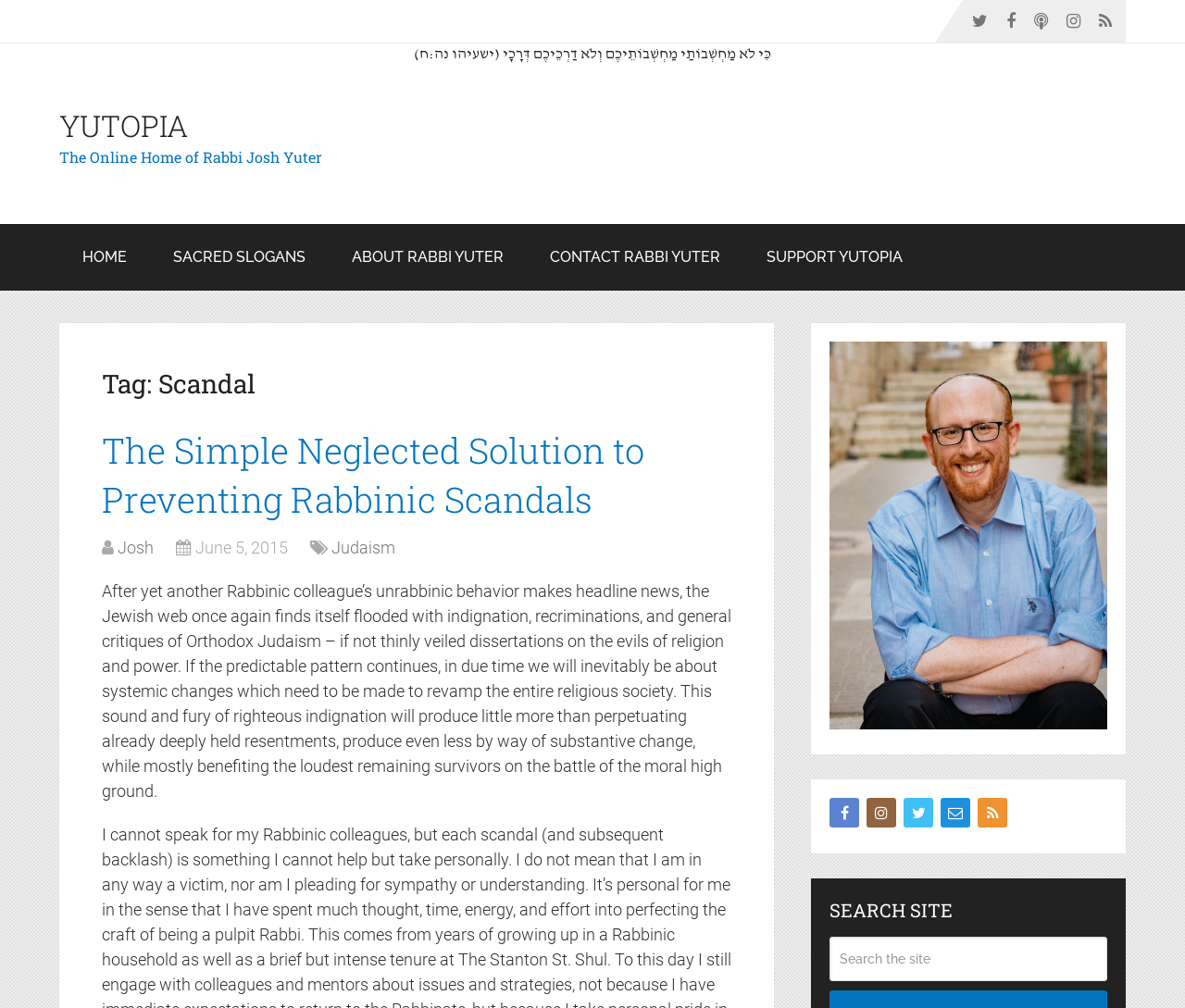Please answer the following question using a single word or phrase: 
How many social media links are there?

5